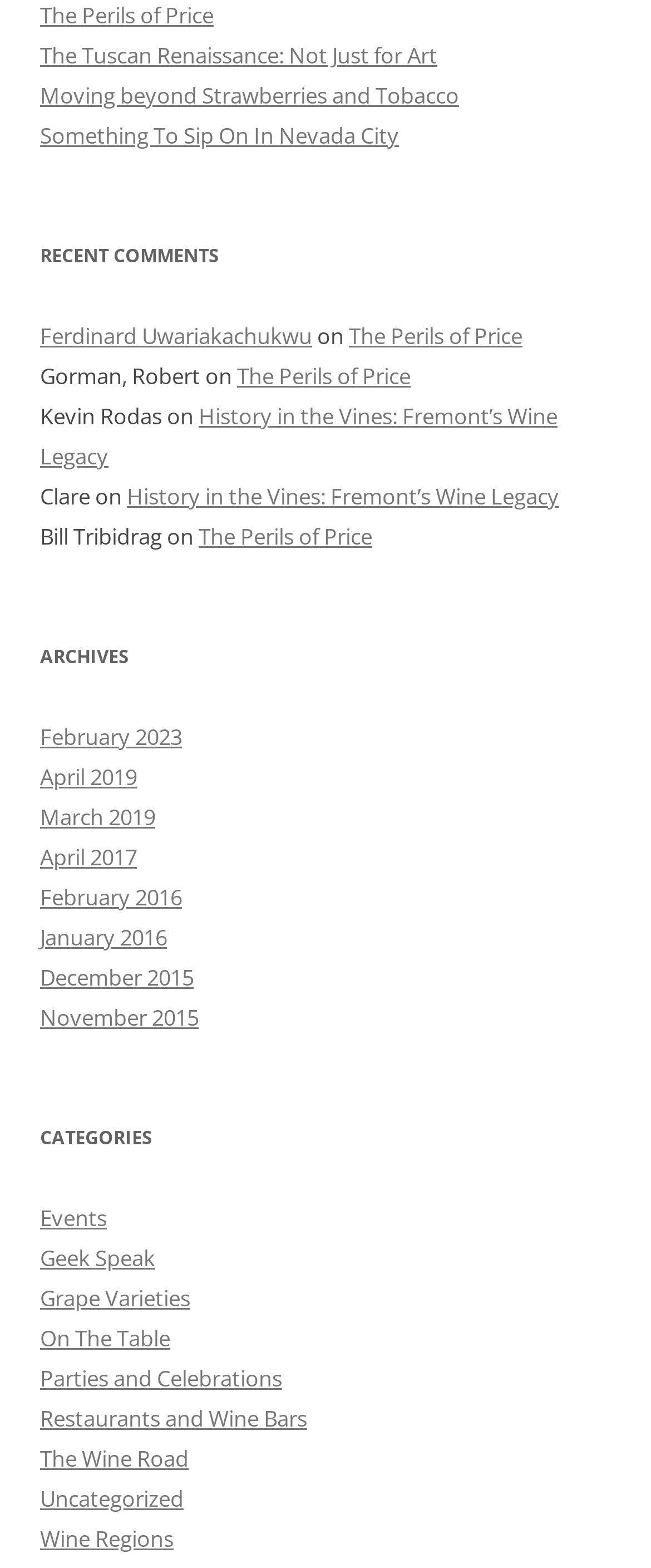Please locate the bounding box coordinates of the element that should be clicked to achieve the given instruction: "View June 2023".

None